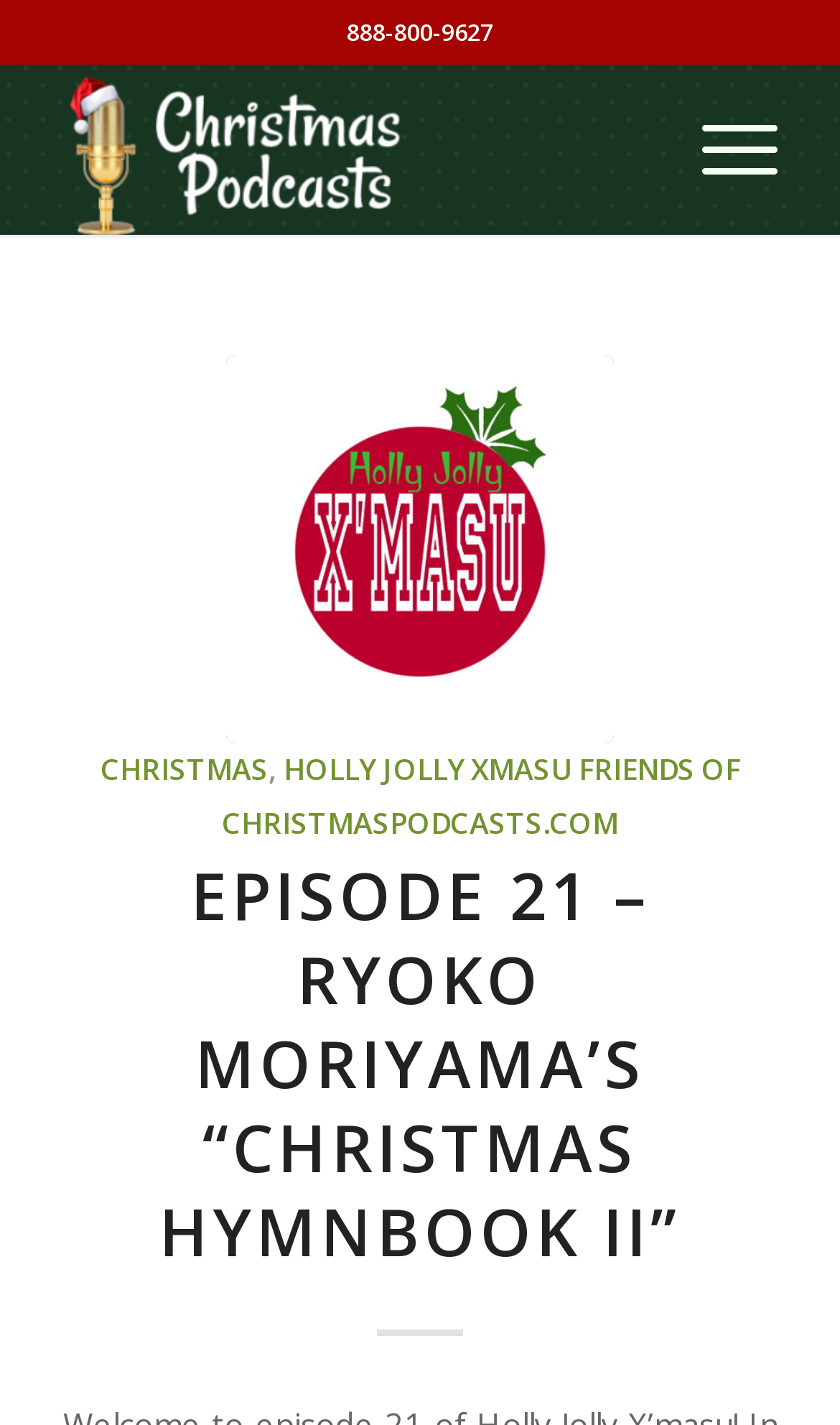Locate the bounding box of the UI element based on this description: "alt="Christmas Podcasts"". Provide four float numbers between 0 and 1 as [left, top, right, bottom].

[0.075, 0.044, 0.755, 0.165]